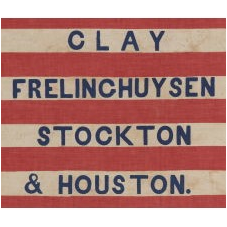Construct a detailed narrative about the image.

The image depicts a historical parade flag associated with the 1844 presidential campaign of Henry Clay and Theodore Frelinghuysen. The flag features bold blue lettering prominently displaying the names "CLAY," "FRELINCHUYSSEN," "STOCKTON," and "& HOUSTON" against a backdrop of alternating red and white stripes. This design not only represents a significant political event but also highlights the unique feature of coattail candidates—Stockton and Houston—whose names are included alongside the primary candidates. Such flags are exceptionally rare, especially those designed for political factions, making this example a remarkable artifact of American political history from the mid-19th century.